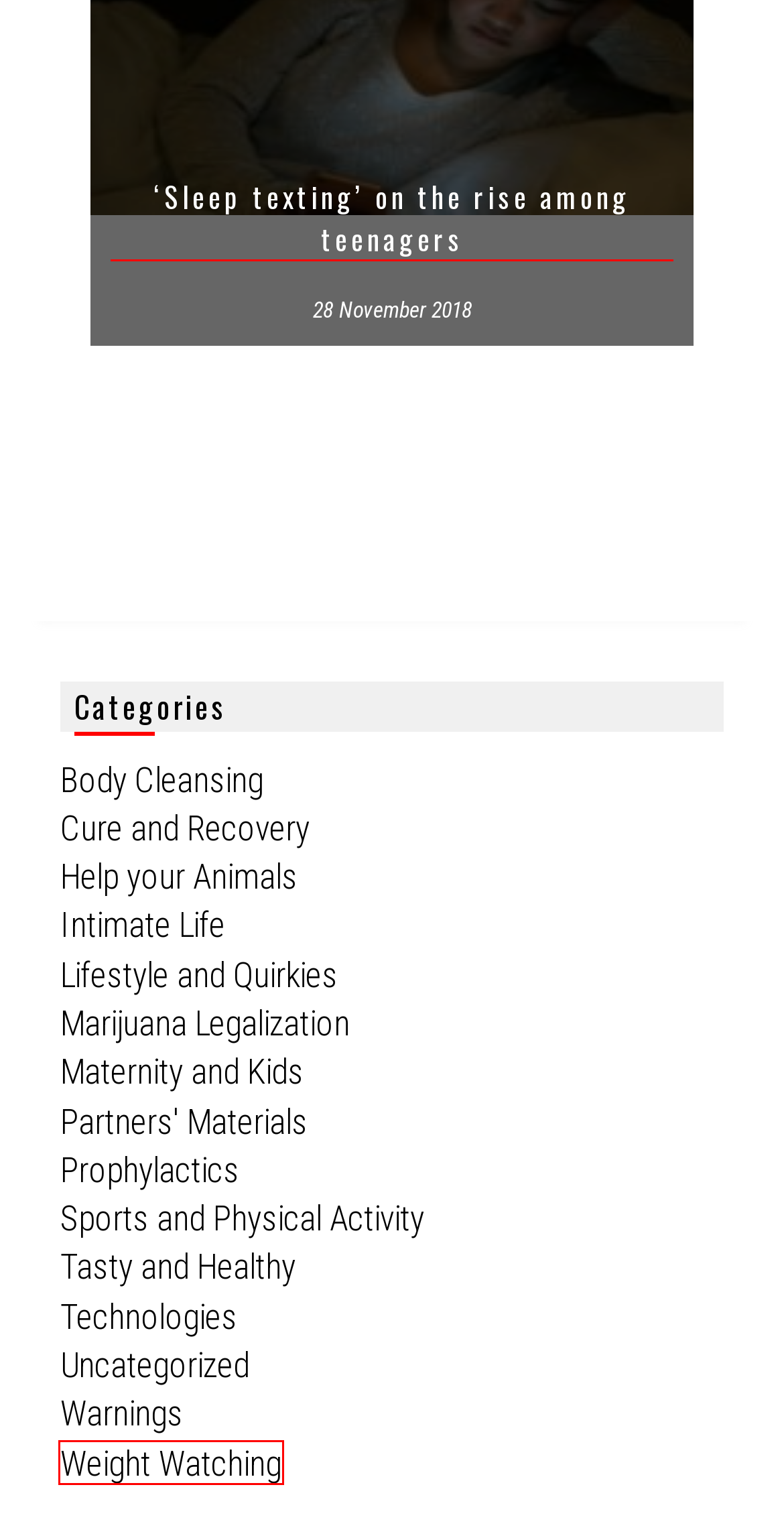Inspect the screenshot of a webpage with a red rectangle bounding box. Identify the webpage description that best corresponds to the new webpage after clicking the element inside the bounding box. Here are the candidates:
A. Body Cleansing Archives - Medix News
B. Help your Animals Archives - Medix News
C. Prophylactics Archives - Medix News
D. Weight Watching Archives - Medix News
E. Technologies Archives - Medix News
F. Marijuana Legalization Archives - Medix News
G. Partners' Materials Archives - Medix News
H. Uncategorized Archives - Medix News

D